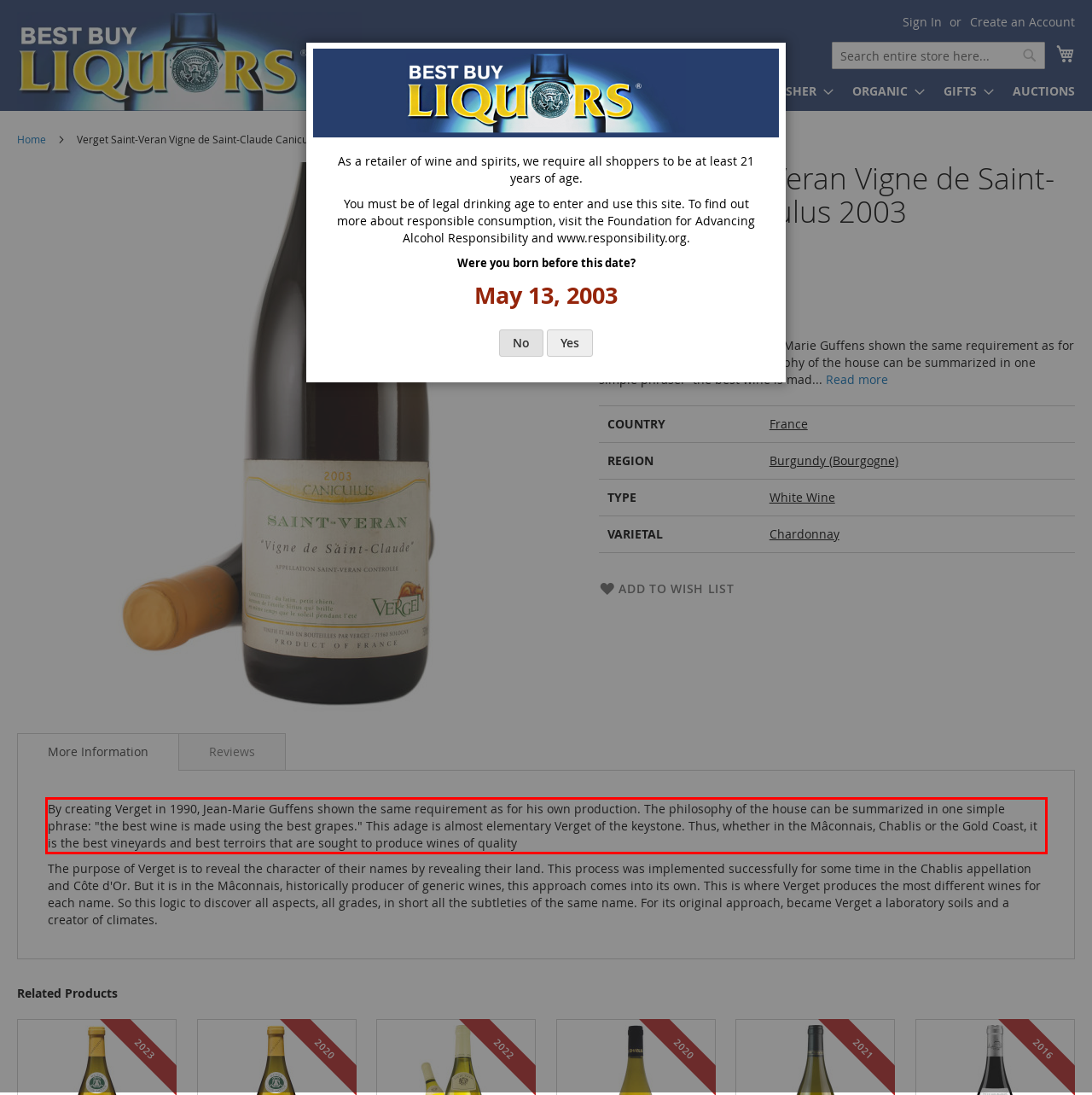Review the screenshot of the webpage and recognize the text inside the red rectangle bounding box. Provide the extracted text content.

By creating Verget in 1990, Jean-Marie Guffens shown the same requirement as for his own production. The philosophy of the house can be summarized in one simple phrase: "the best wine is made ​​using the best grapes." This adage is almost elementary Verget of the keystone. Thus, whether in the Mâconnais, Chablis or the Gold Coast, it is the best vineyards and best terroirs that are sought to produce wines of quality